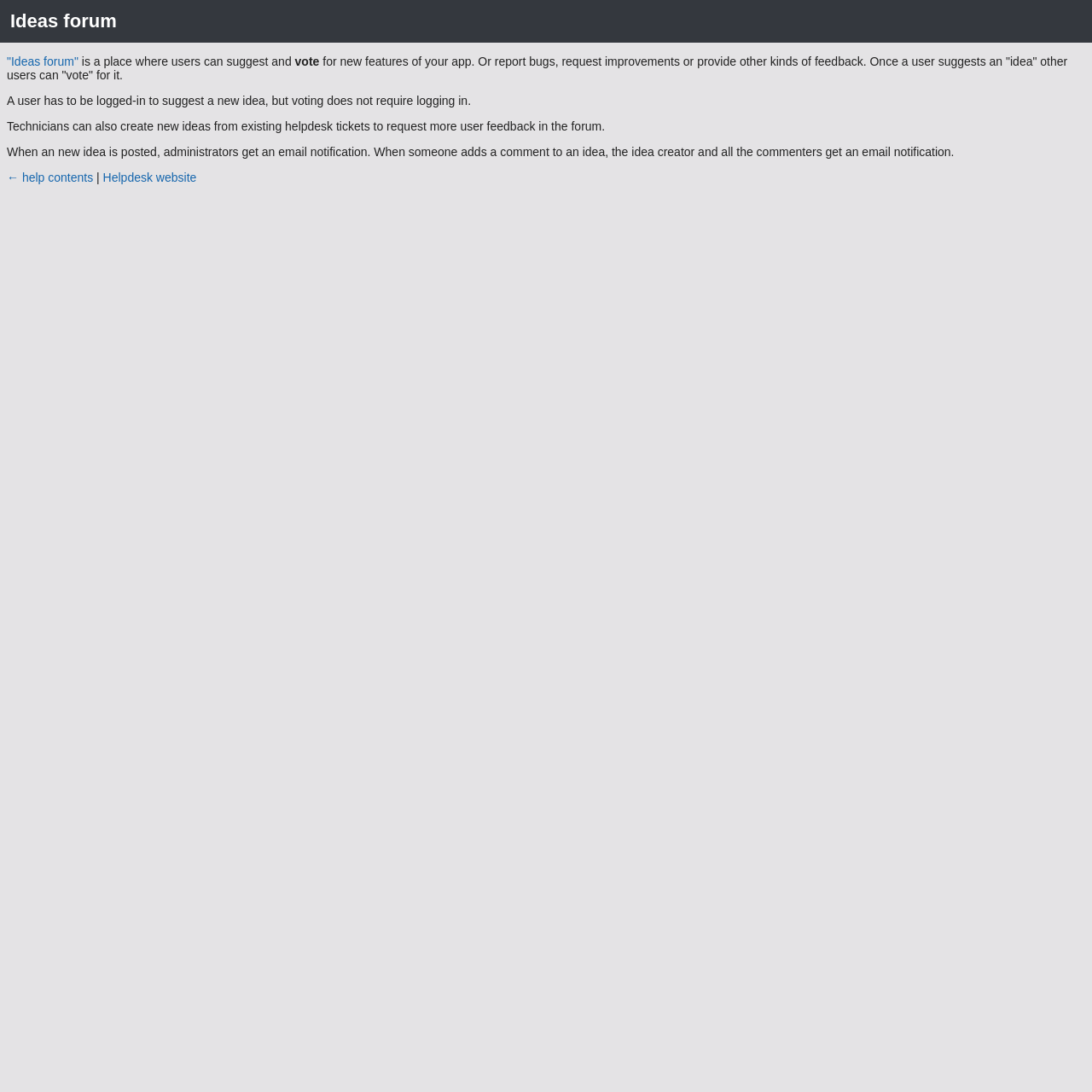Who receives email notifications when a new idea is posted?
Look at the screenshot and provide an in-depth answer.

When a new idea is posted, administrators receive an email notification. This is stated in the text on the webpage, which explains the notification process for new ideas and comments.